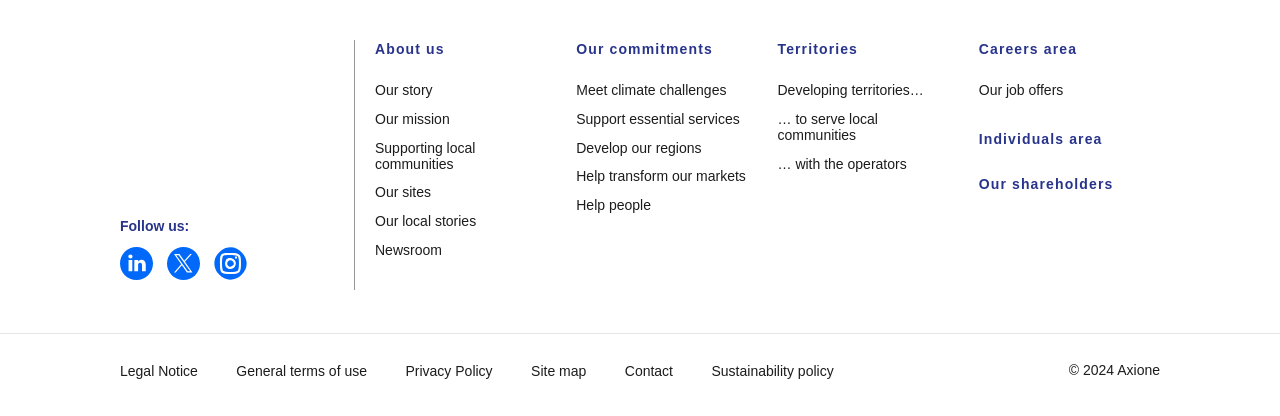Find and indicate the bounding box coordinates of the region you should select to follow the given instruction: "Check Sustainability policy".

[0.556, 0.873, 0.651, 0.911]